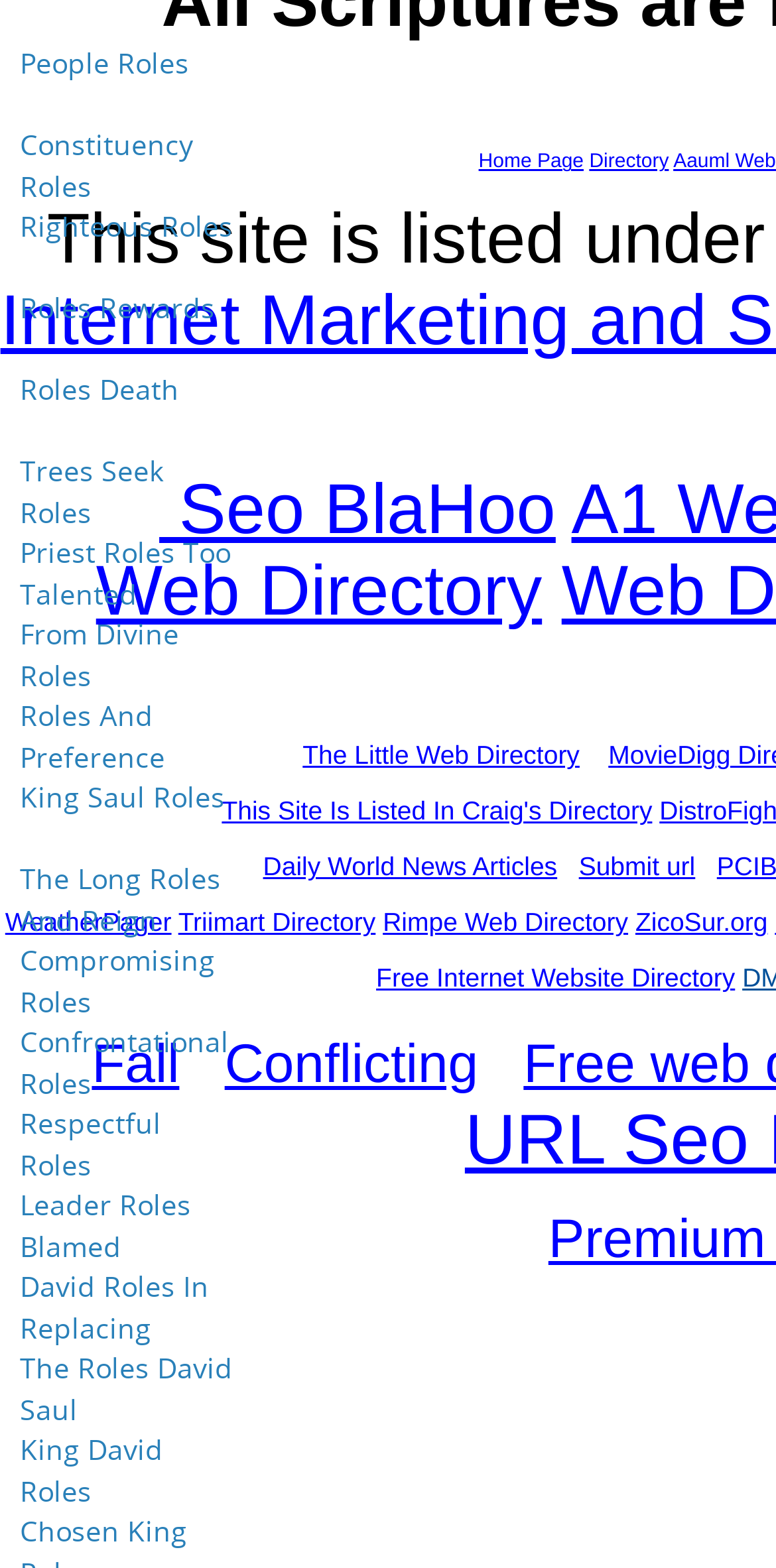Please determine the bounding box coordinates of the area that needs to be clicked to complete this task: 'Click on People Roles'. The coordinates must be four float numbers between 0 and 1, formatted as [left, top, right, bottom].

[0.0, 0.014, 0.333, 0.066]